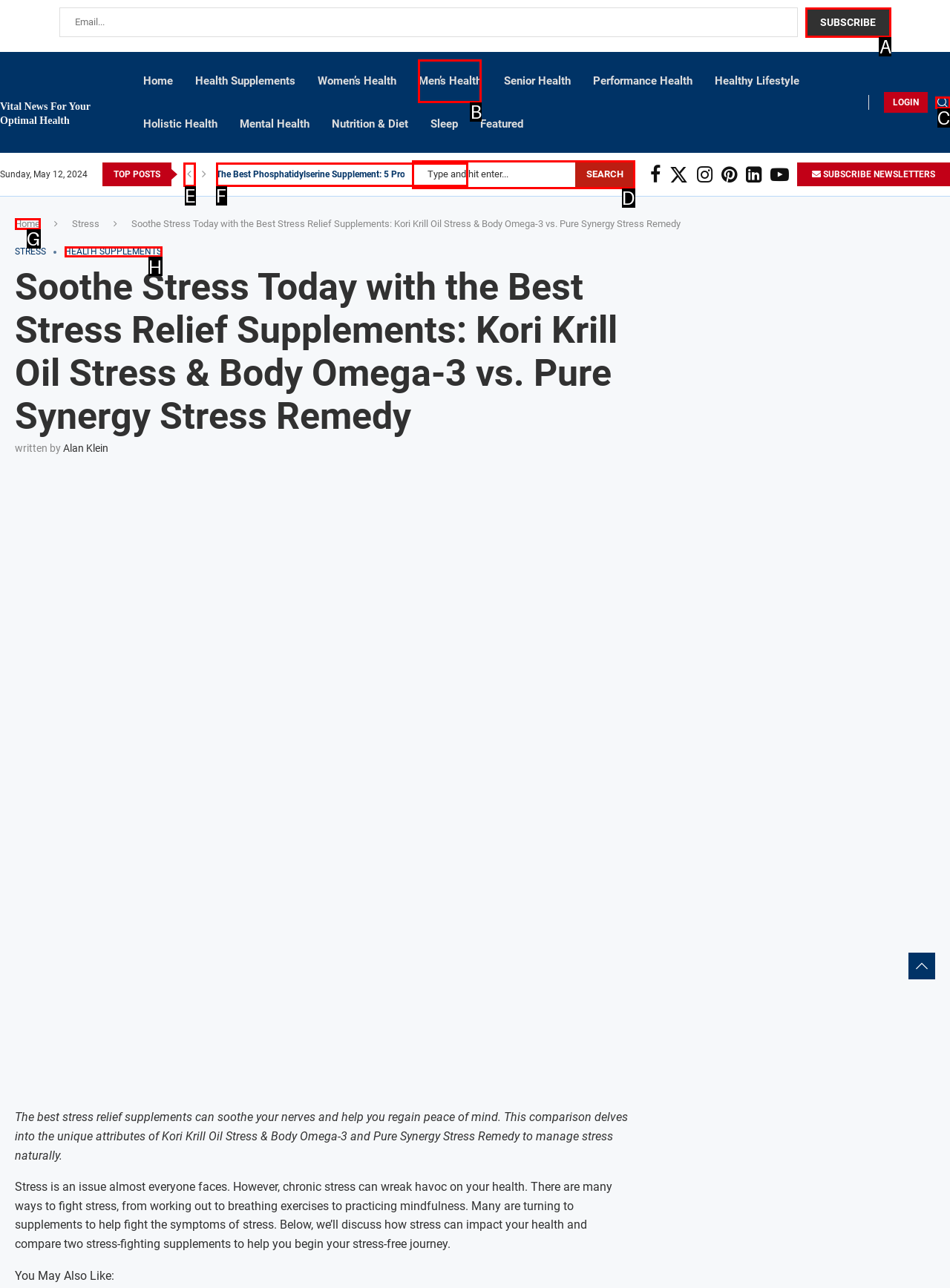Specify which UI element should be clicked to accomplish the task: Subscribe to the newsletter. Answer with the letter of the correct choice.

A